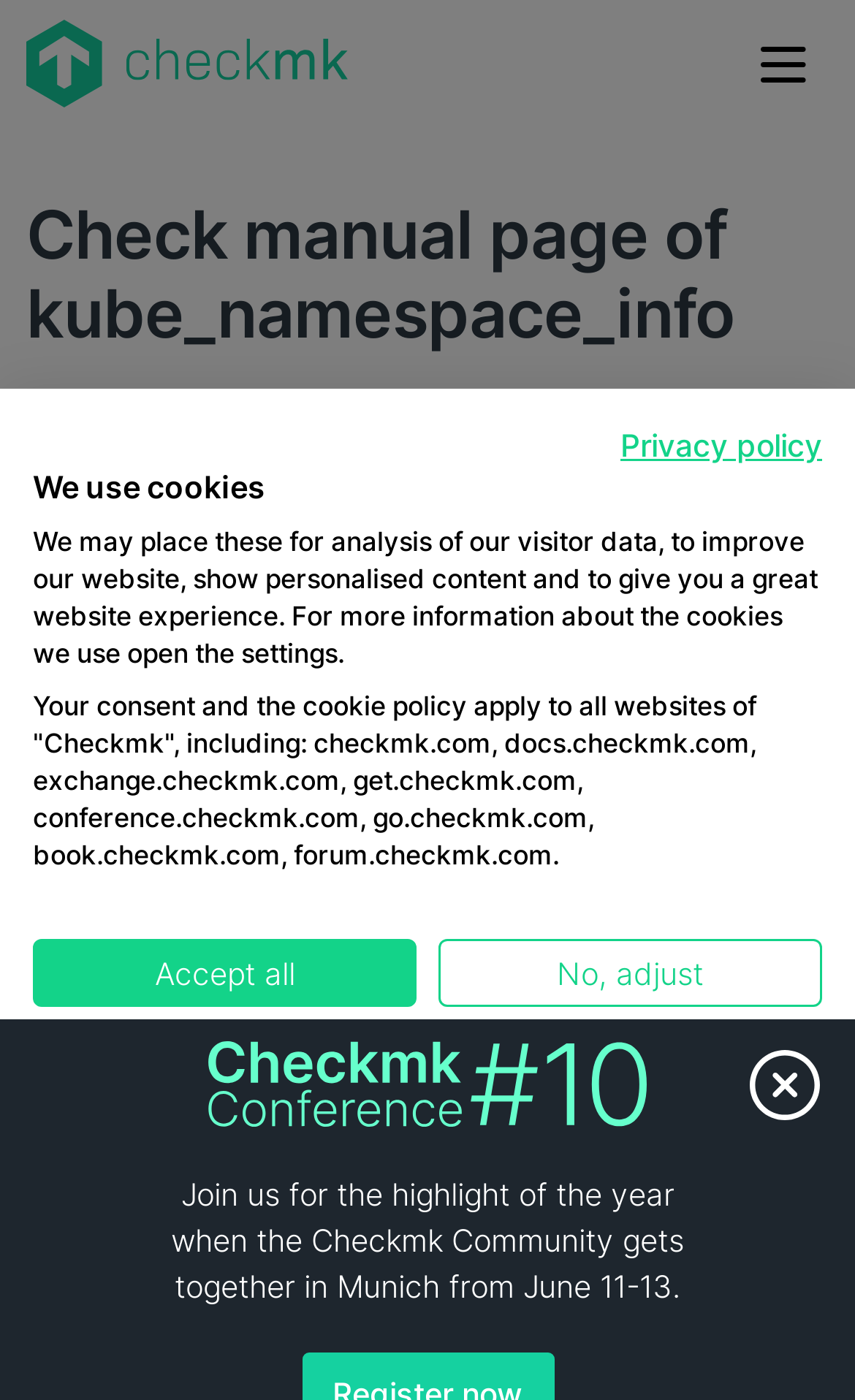What is the status of the check plugin?
Examine the webpage screenshot and provide an in-depth answer to the question.

The status of the check plugin can be found in the StaticText element at the bottom of the webpage which contains the text 'OK'.